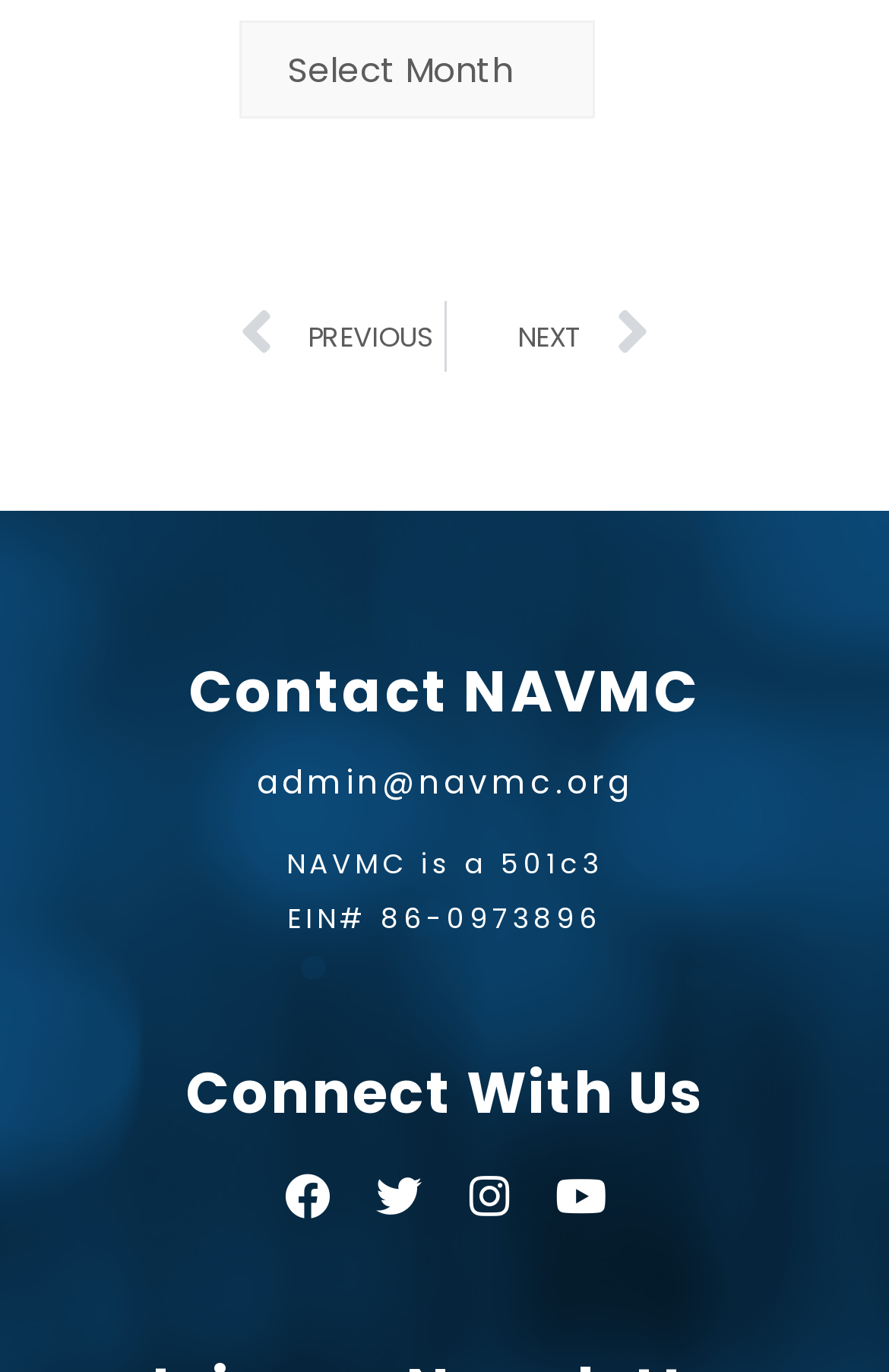What type of organization is NAVMC?
Refer to the image and answer the question using a single word or phrase.

501c3